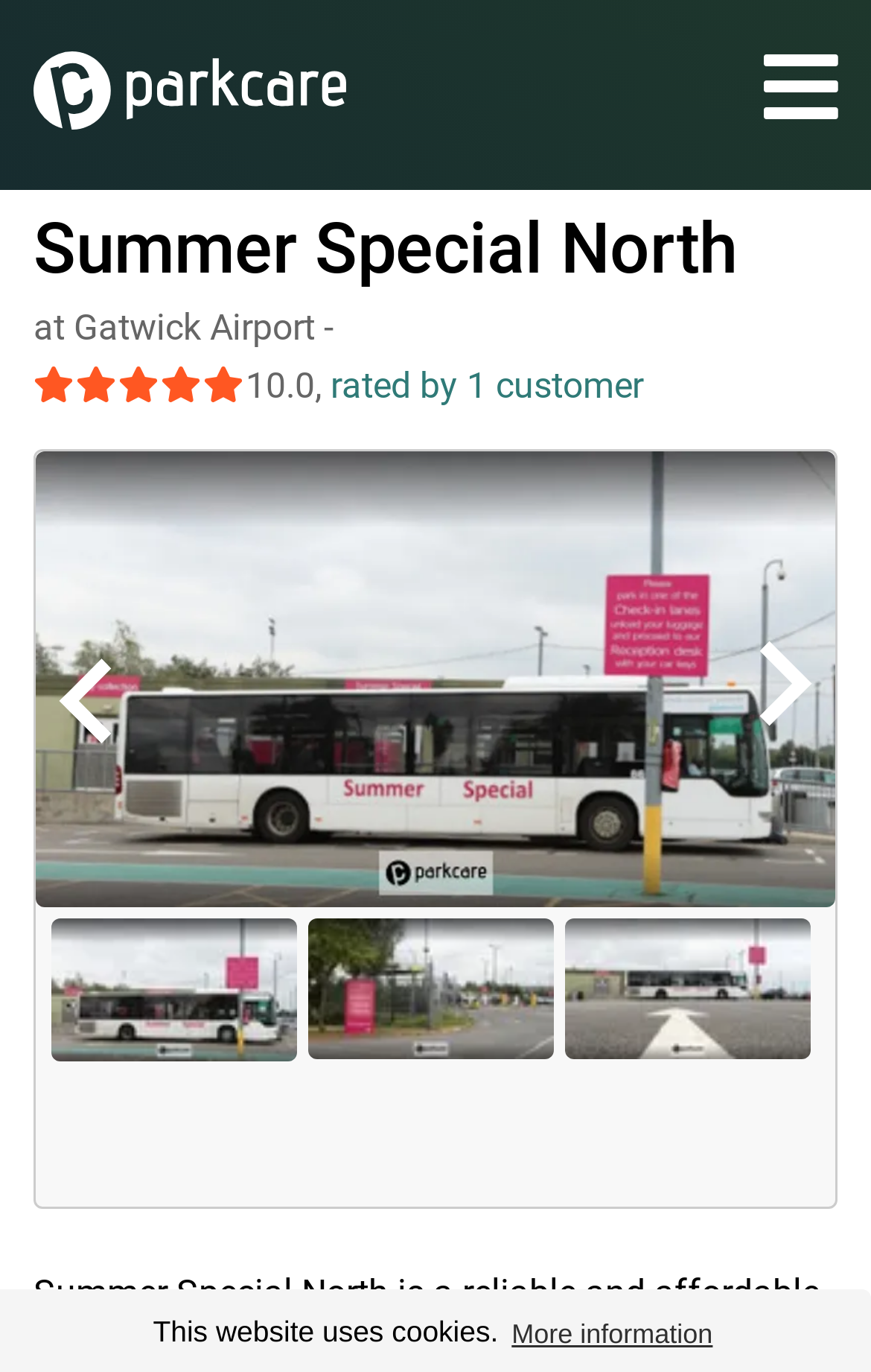Please provide the bounding box coordinates for the element that needs to be clicked to perform the instruction: "Learn more about cookies". The coordinates must consist of four float numbers between 0 and 1, formatted as [left, top, right, bottom].

[0.581, 0.948, 0.824, 0.995]